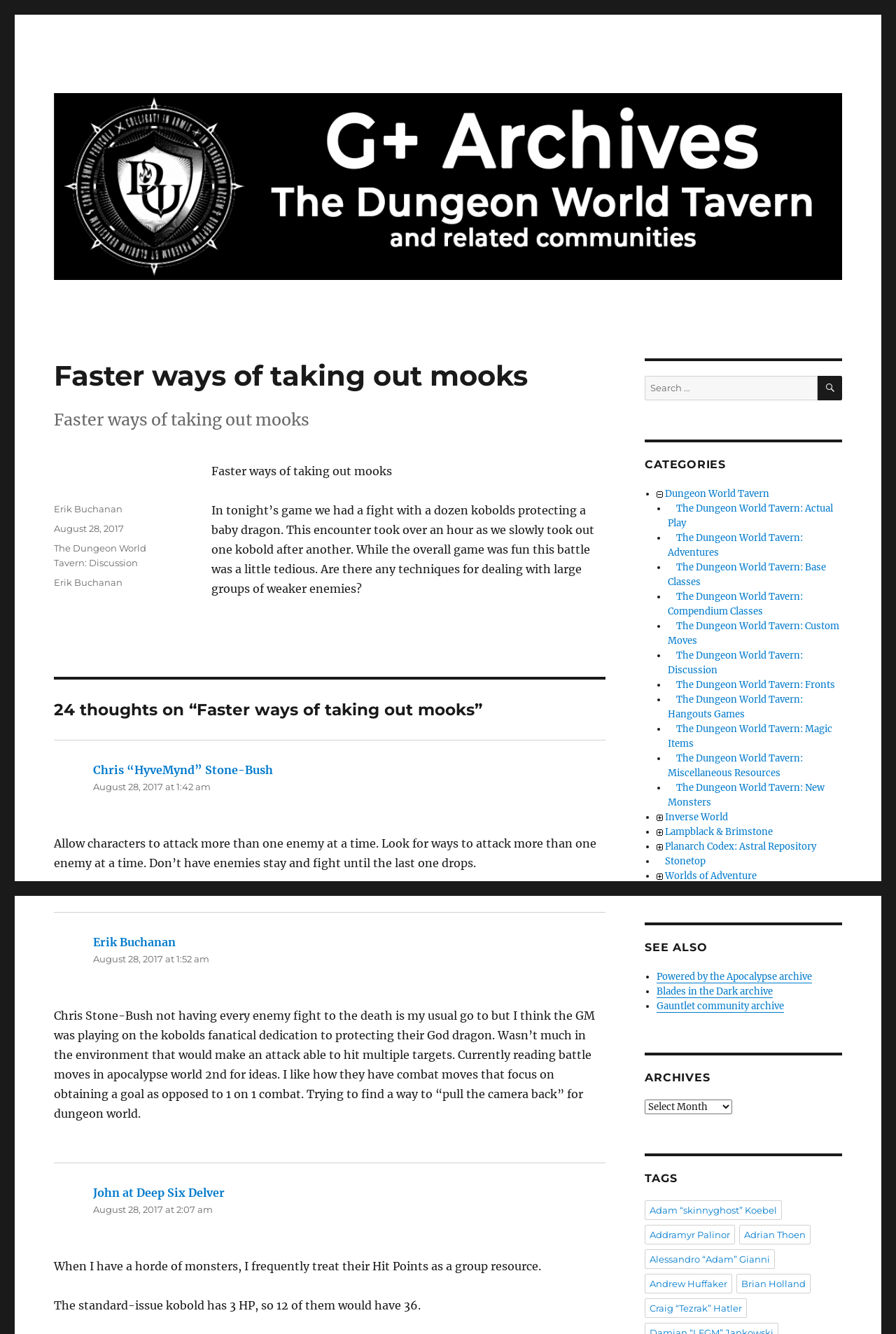Locate the UI element described by alt="All CTM Events" name="img1754_53d4_0" and provide its bounding box coordinates. Use the format (top-left x, top-left y, bottom-right x, bottom-right y) with all values as floating point numbers between 0 and 1.

None